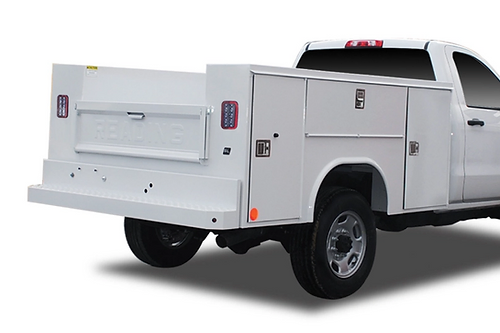What material is the truck body primarily made of?
Please respond to the question with as much detail as possible.

The caption states that the truck body features a robust construction primarily made from A60 galvannealed steel, which is complemented by an E-coat primer and a durable powder coat finish, ensuring longevity and resistance to rust and corrosion.